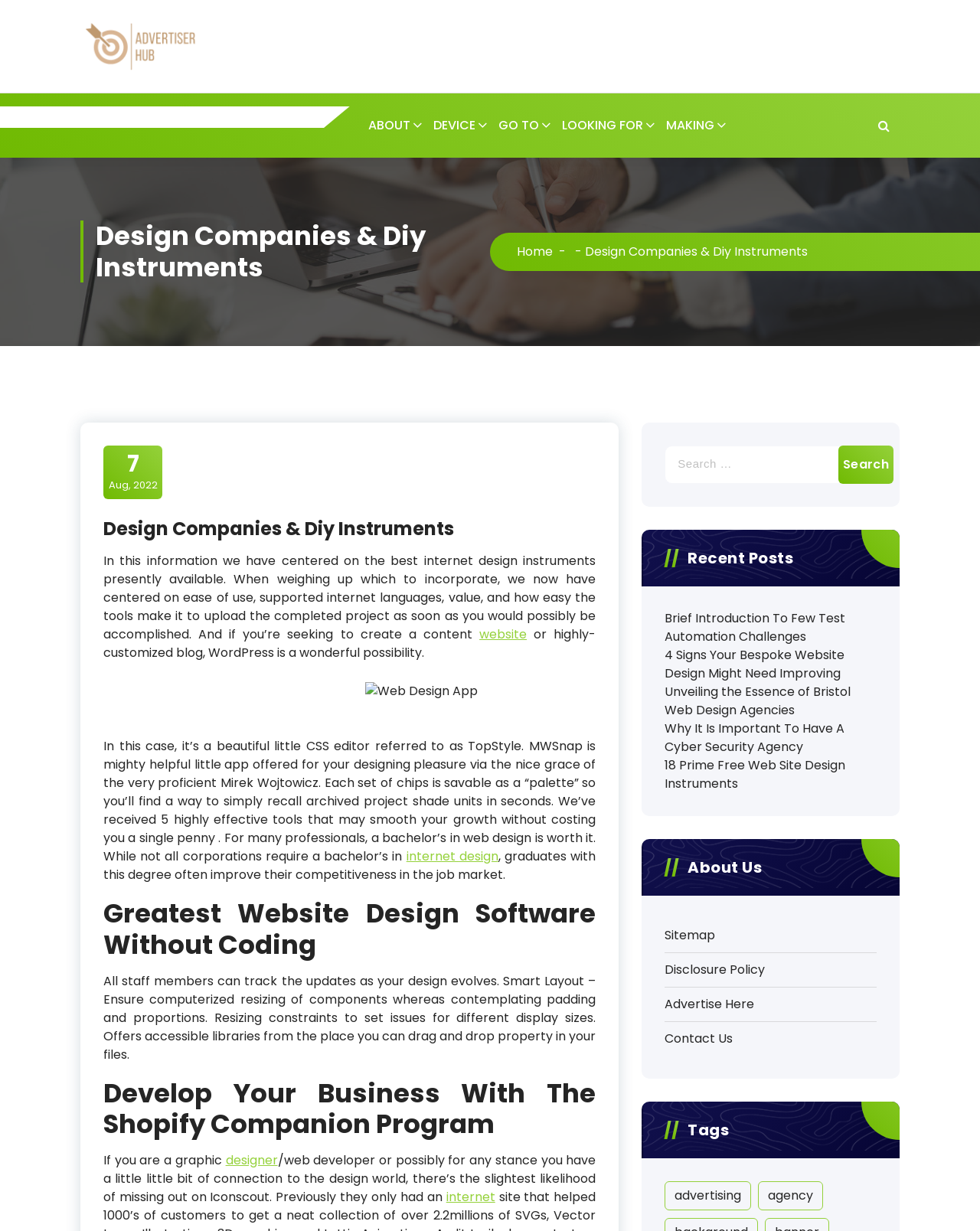Using the description "website", locate and provide the bounding box of the UI element.

[0.489, 0.508, 0.538, 0.522]